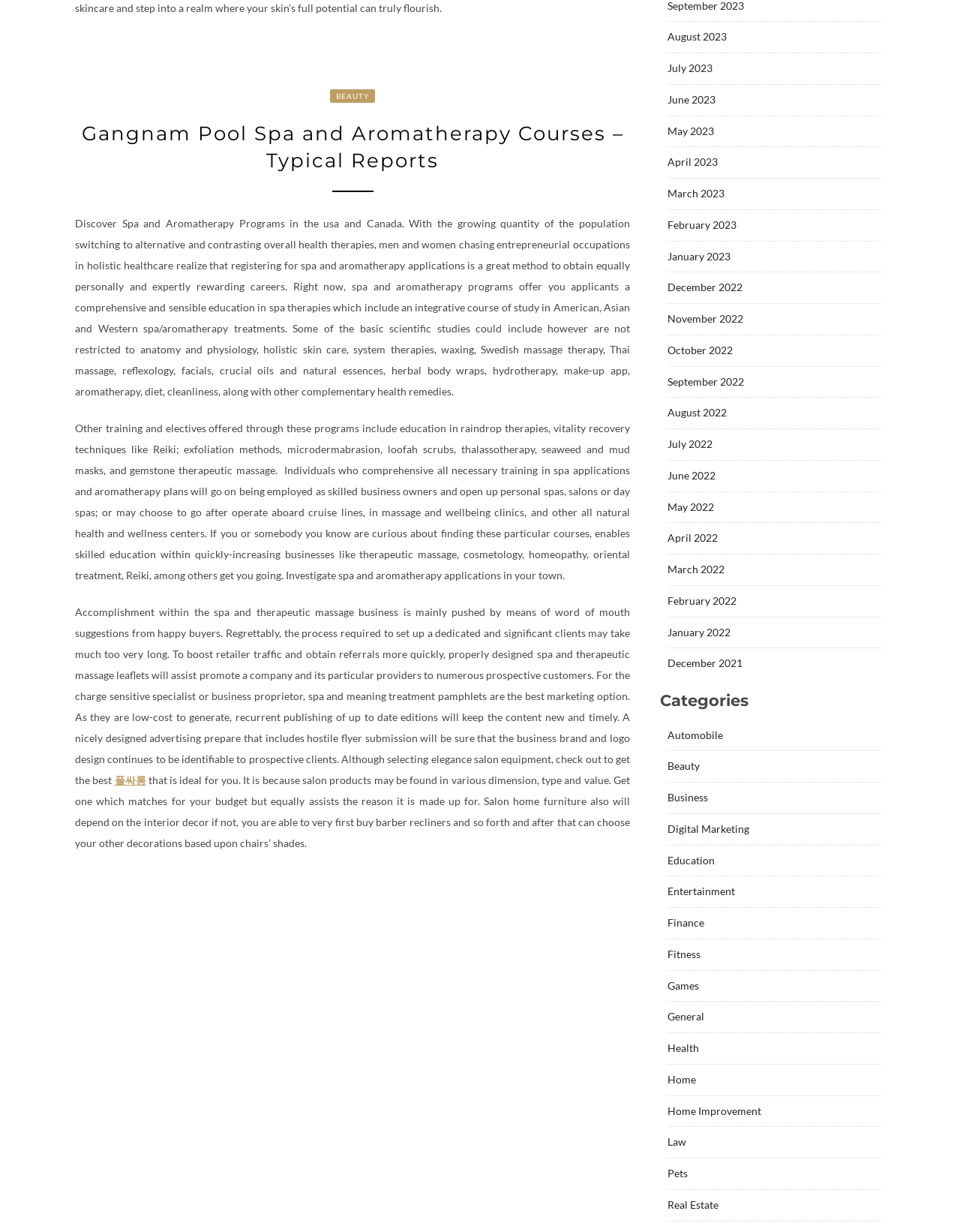Please specify the bounding box coordinates of the clickable region to carry out the following instruction: "Click on November 25, 2023". The coordinates should be four float numbers between 0 and 1, in the format [left, top, right, bottom].

None